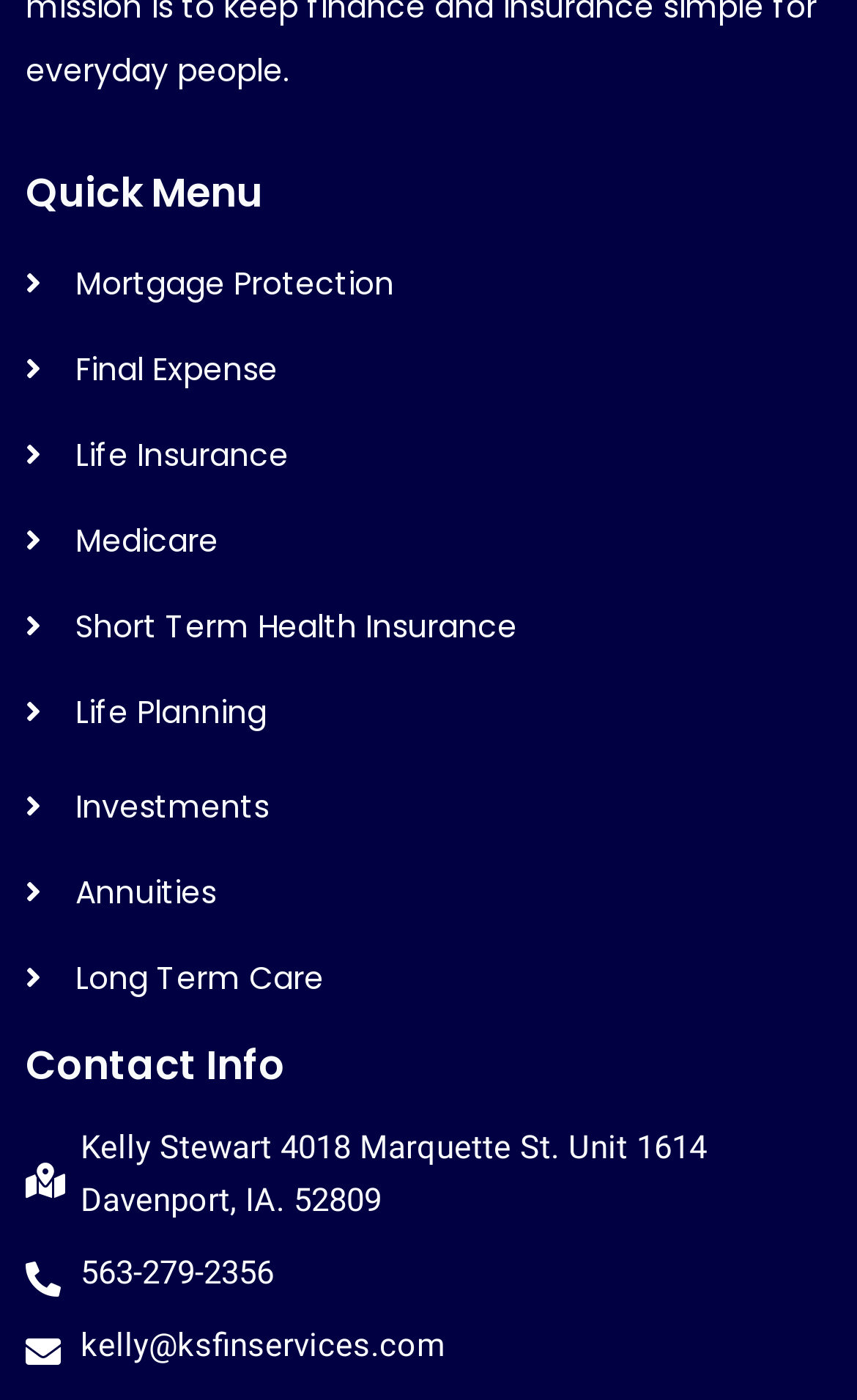Find and indicate the bounding box coordinates of the region you should select to follow the given instruction: "Click on Mortgage Protection".

[0.03, 0.18, 0.97, 0.226]